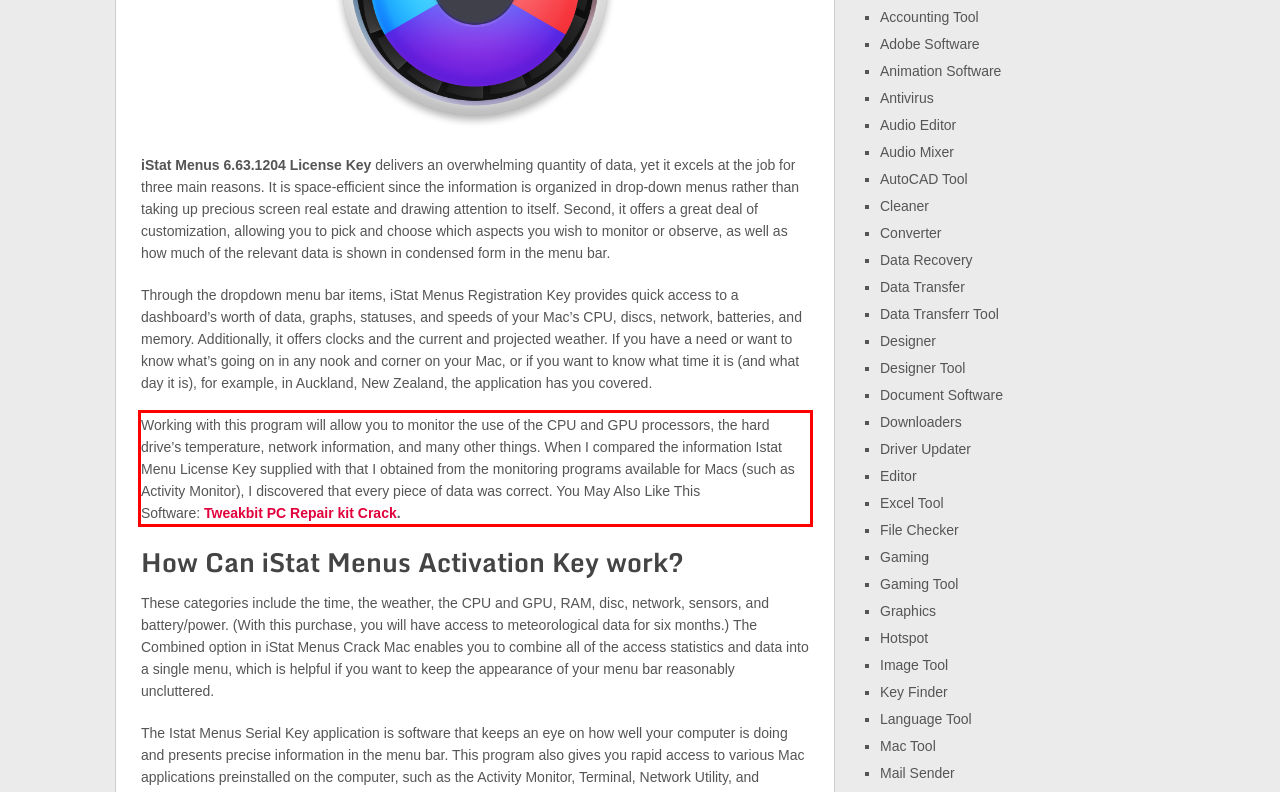From the given screenshot of a webpage, identify the red bounding box and extract the text content within it.

Working with this program will allow you to monitor the use of the CPU and GPU processors, the hard drive’s temperature, network information, and many other things. When I compared the information Istat Menu License Key supplied with that I obtained from the monitoring programs available for Macs (such as Activity Monitor), I discovered that every piece of data was correct. You May Also Like This Software: Tweakbit PC Repair kit Crack.